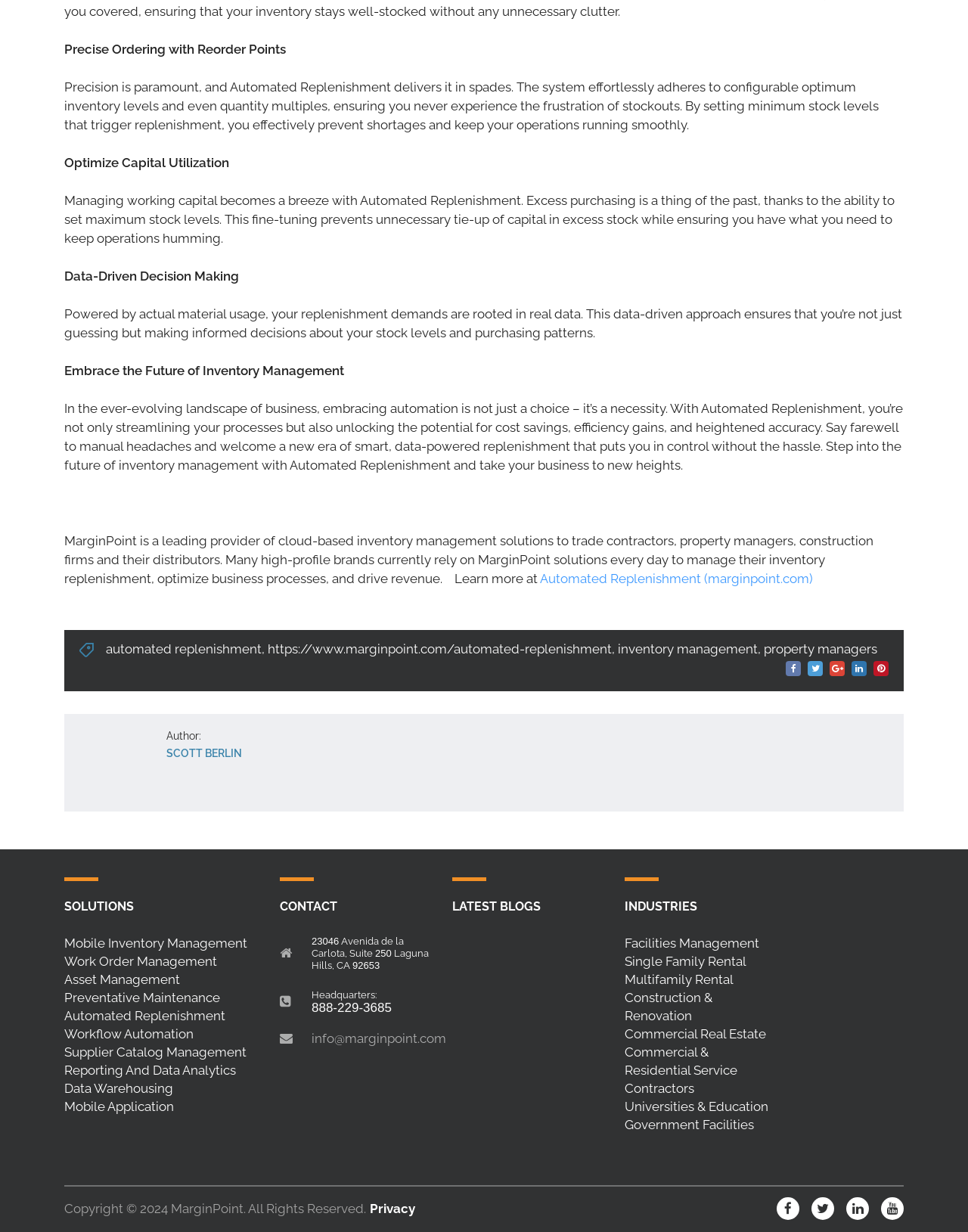Provide a brief response using a word or short phrase to this question:
What is the main topic of this webpage?

Automated Replenishment